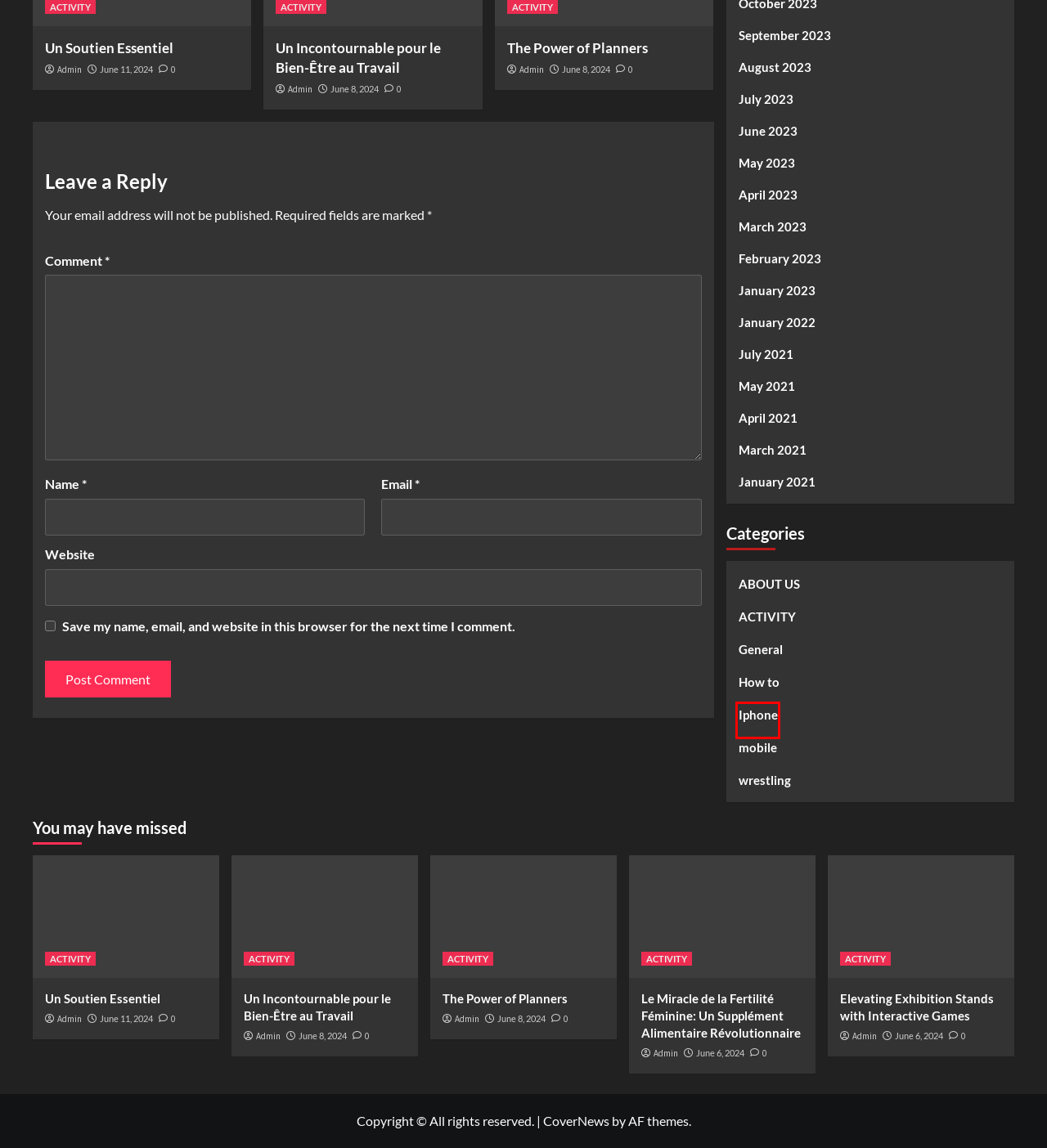You’re provided with a screenshot of a webpage that has a red bounding box around an element. Choose the best matching webpage description for the new page after clicking the element in the red box. The options are:
A. Elevating Exhibition Stands with Interactive Games
B. ACTIVITY - the 80 its pod
C. How to - the 80 its pod
D. wrestling - the 80 its pod
E. Iphone - the 80 its pod
F. General - the 80 its pod
G. mobile - the 80 its pod
H. the 80 its pod

E